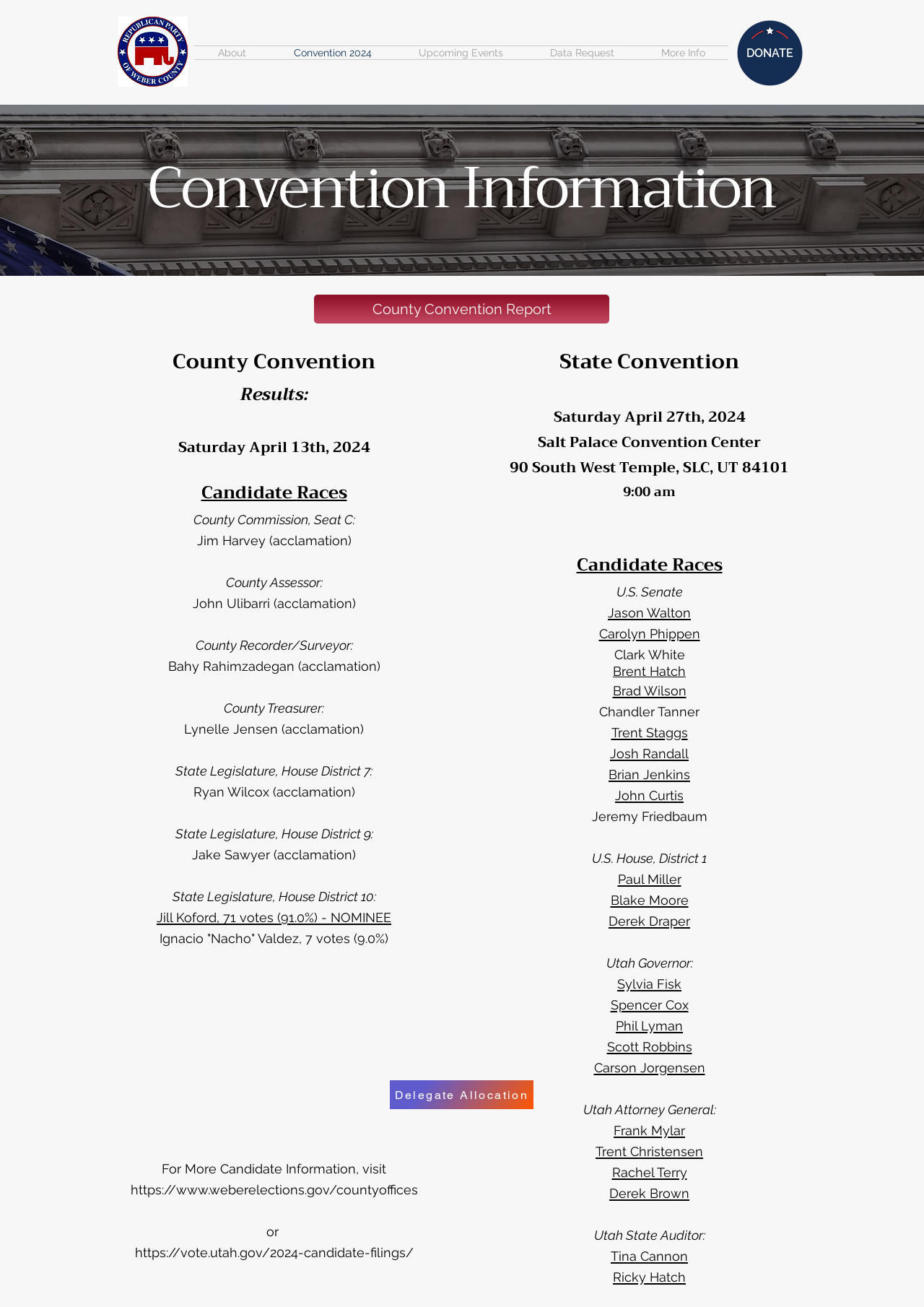Could you indicate the bounding box coordinates of the region to click in order to complete this instruction: "Get more information about the County Convention by clicking 'Convention Information'".

[0.158, 0.117, 0.841, 0.171]